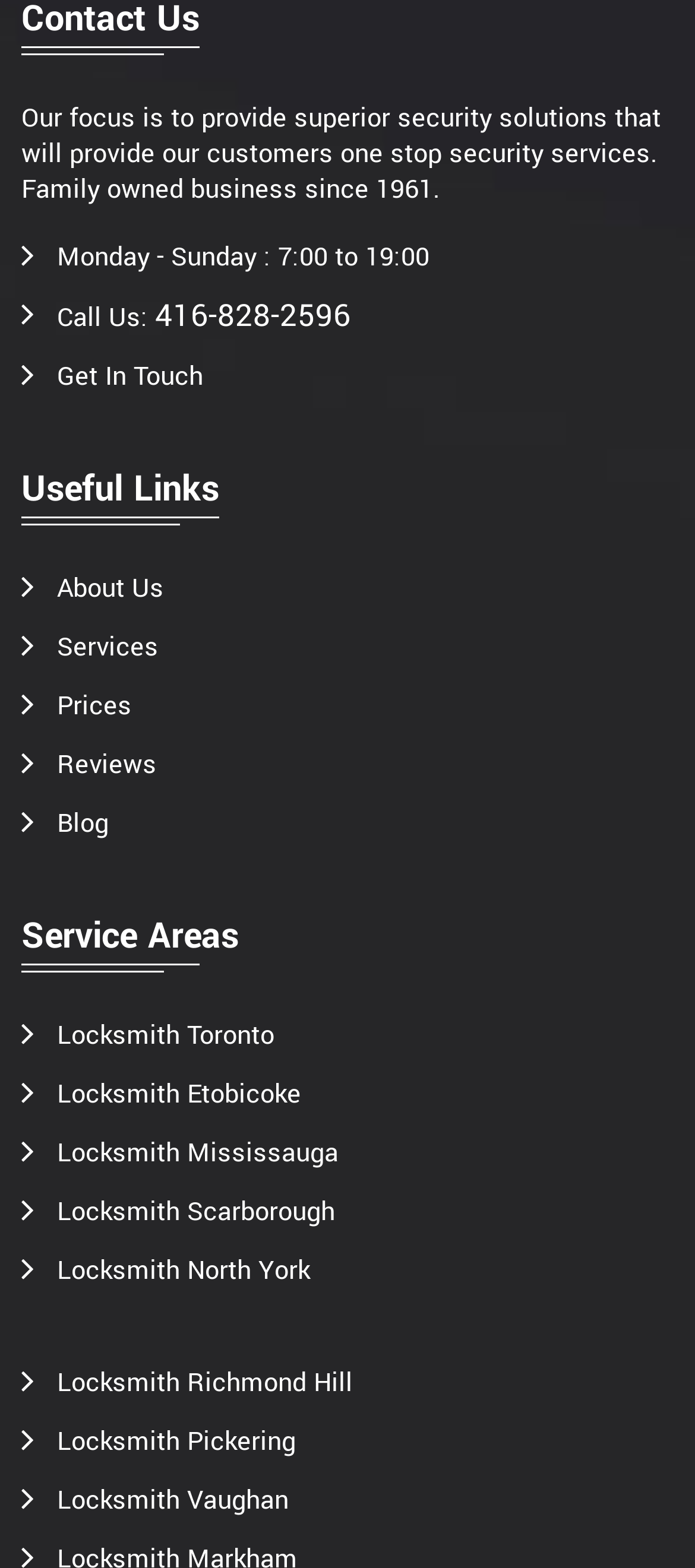What areas does this company serve?
Please provide a single word or phrase as your answer based on the image.

Toronto, Etobicoke, Mississauga, etc.